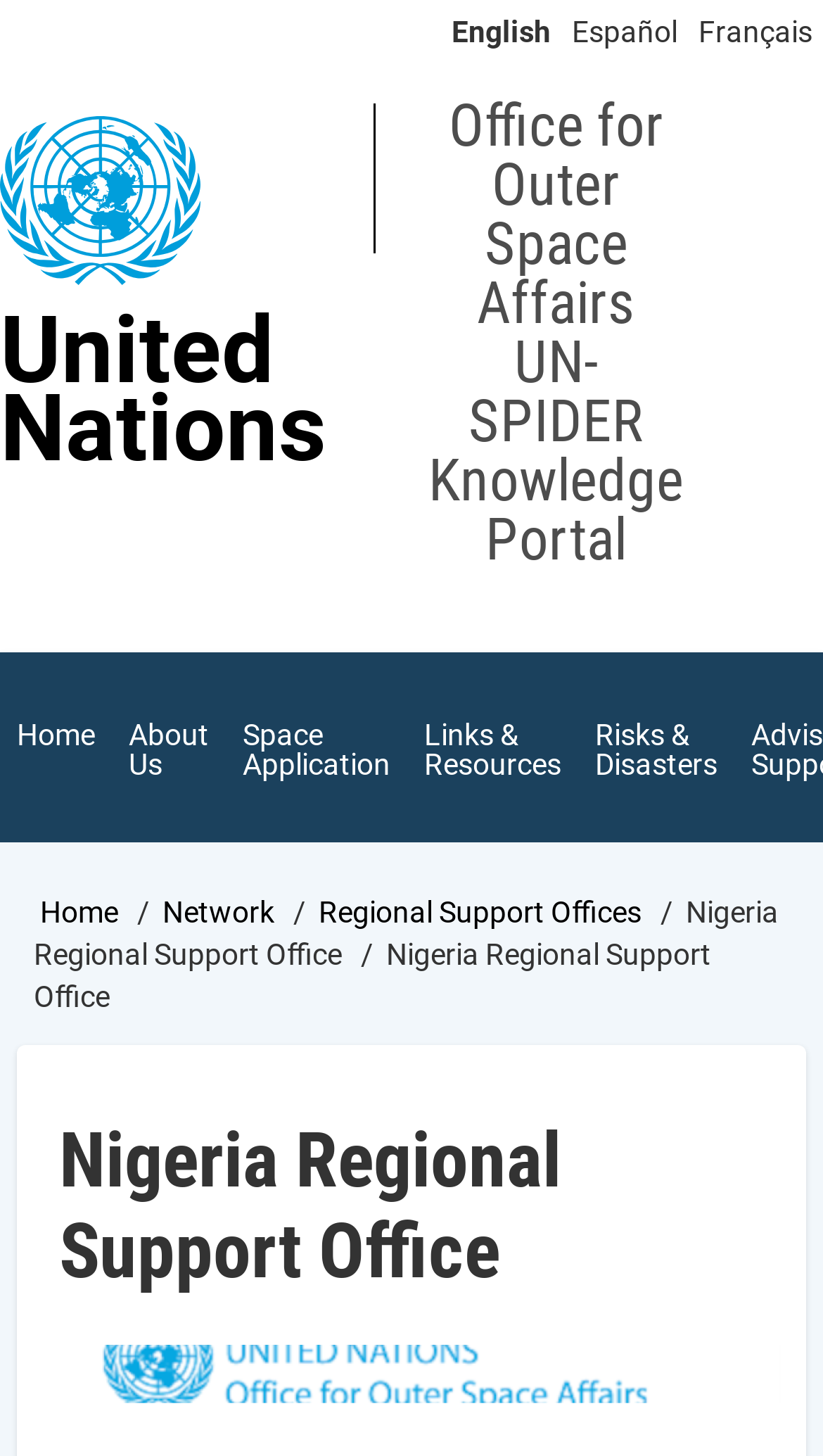Use a single word or phrase to answer the question:
What is the name of the regional support office?

Nigeria Regional Support Office